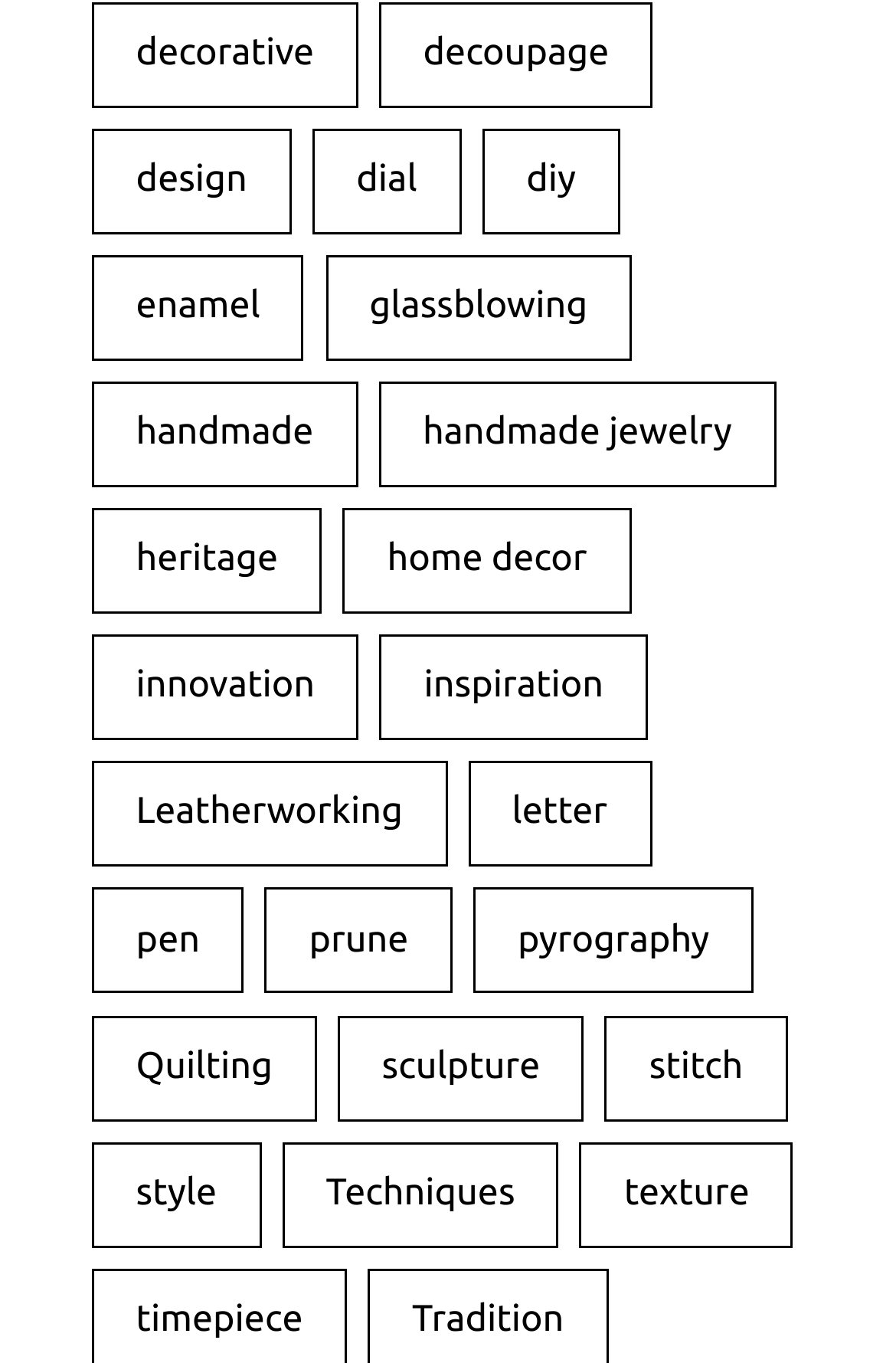Kindly provide the bounding box coordinates of the section you need to click on to fulfill the given instruction: "view handmade jewelry items".

[0.422, 0.28, 0.866, 0.357]